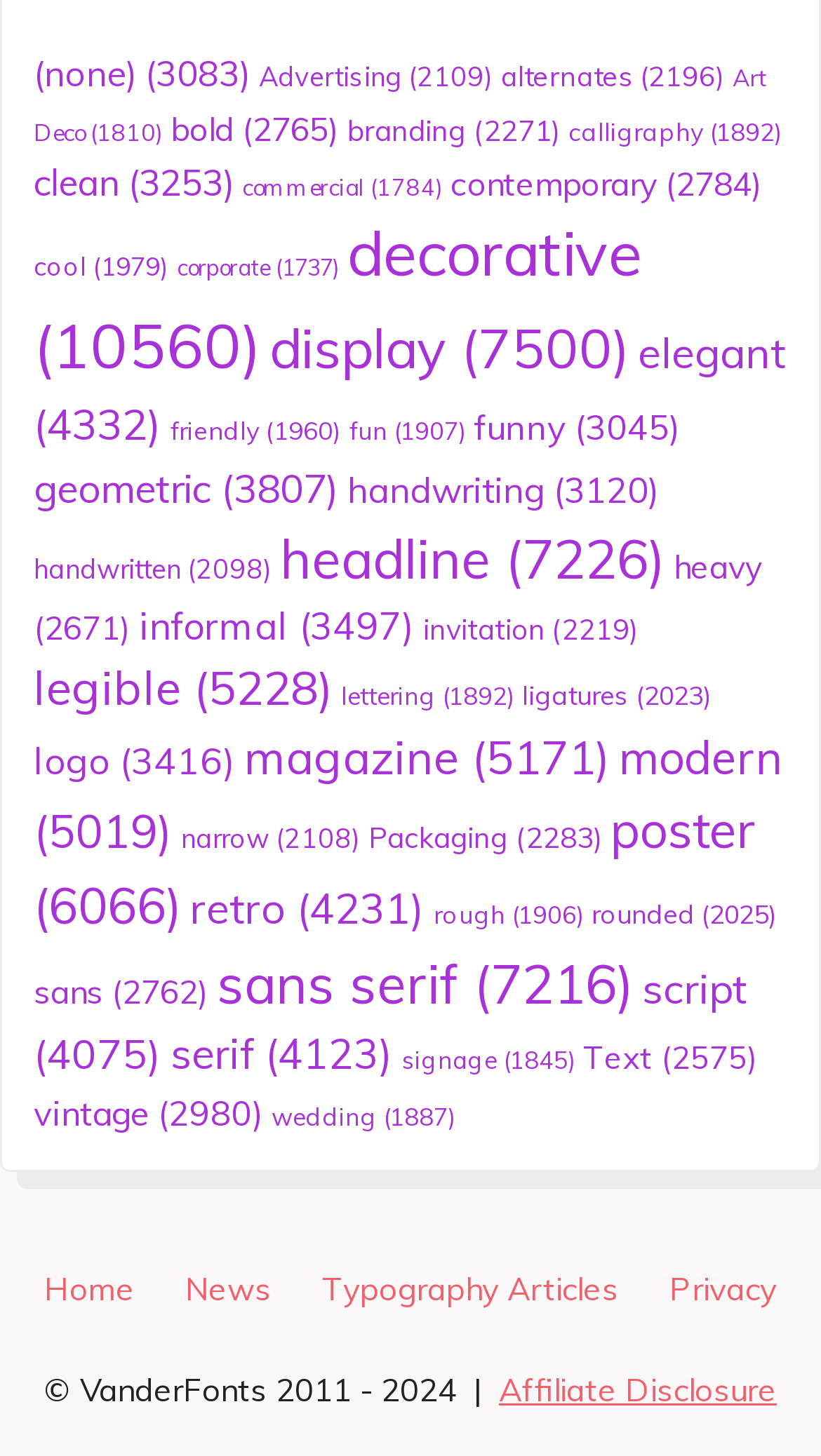From the webpage screenshot, predict the bounding box of the UI element that matches this description: "cool (1979)".

[0.041, 0.173, 0.205, 0.194]